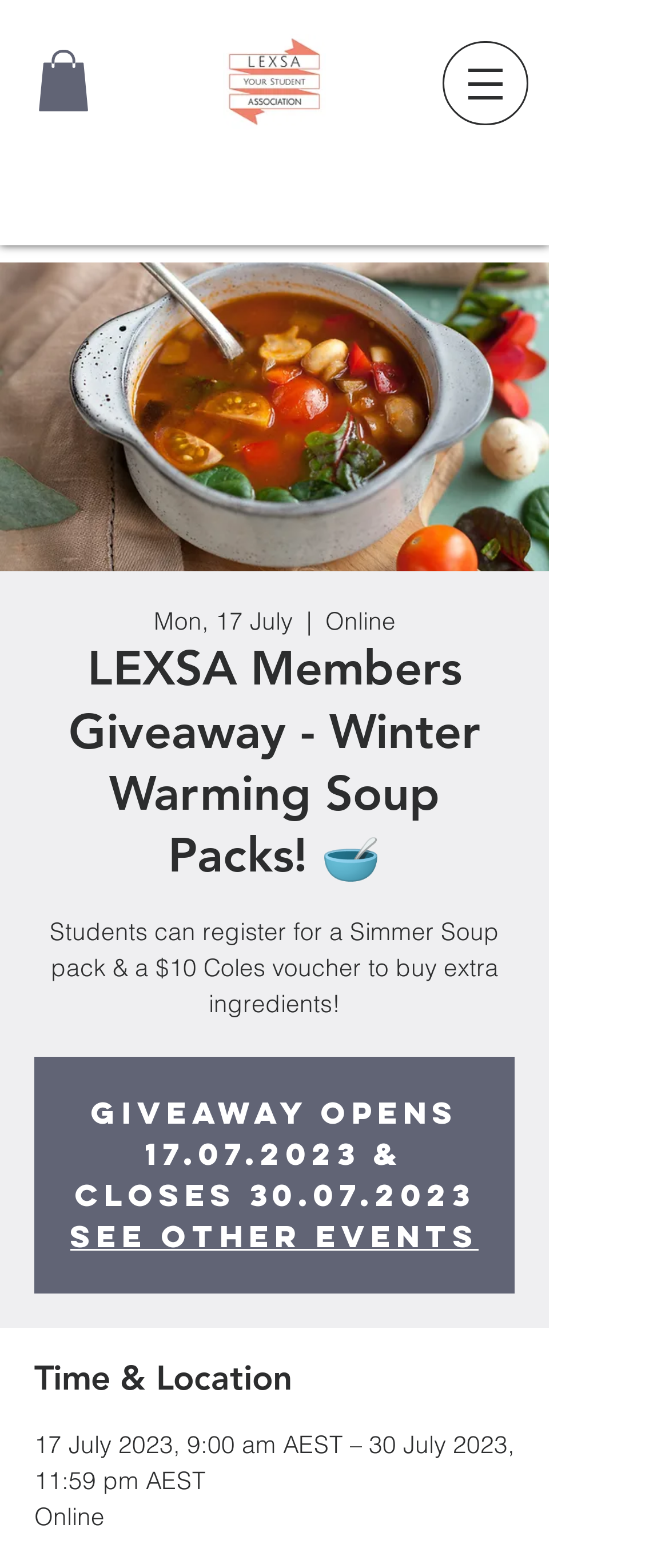What is the giveaway for? Look at the image and give a one-word or short phrase answer.

Simmer Soup pack & $10 Coles voucher